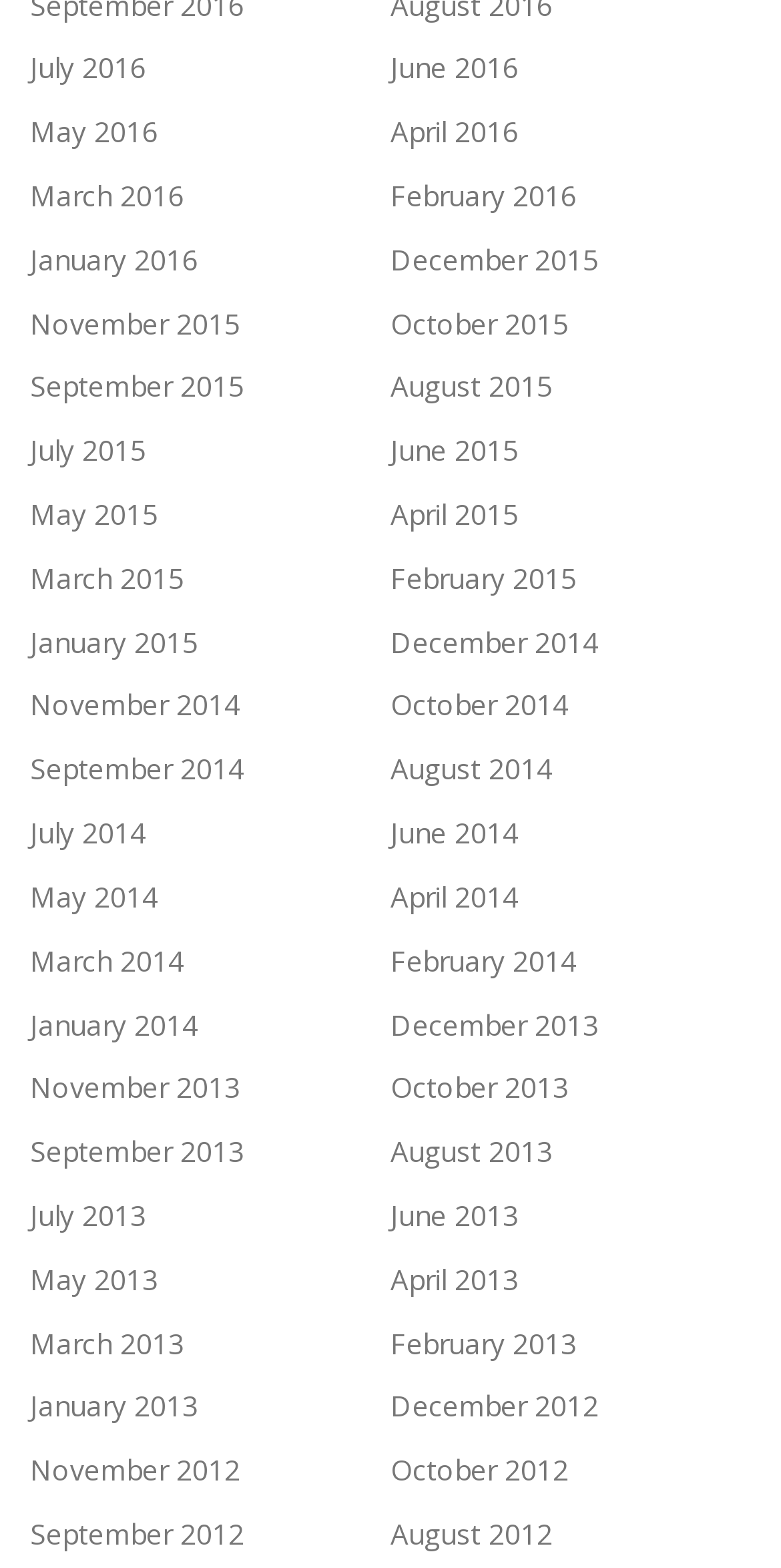Could you provide the bounding box coordinates for the portion of the screen to click to complete this instruction: "View August 2014 archives"?

[0.5, 0.478, 0.708, 0.502]